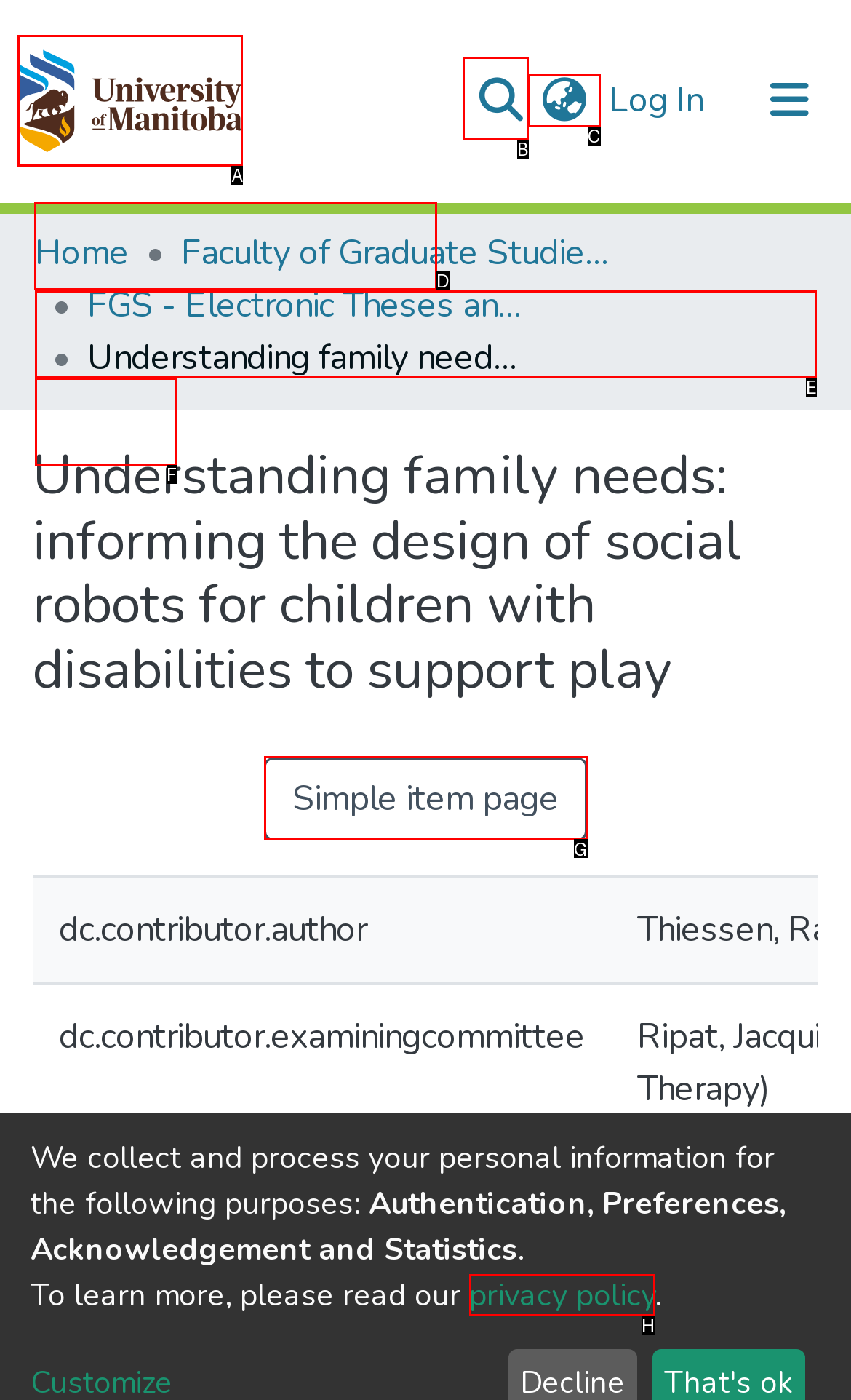Tell me which option I should click to complete the following task: Go to Communities & Collections Answer with the option's letter from the given choices directly.

D